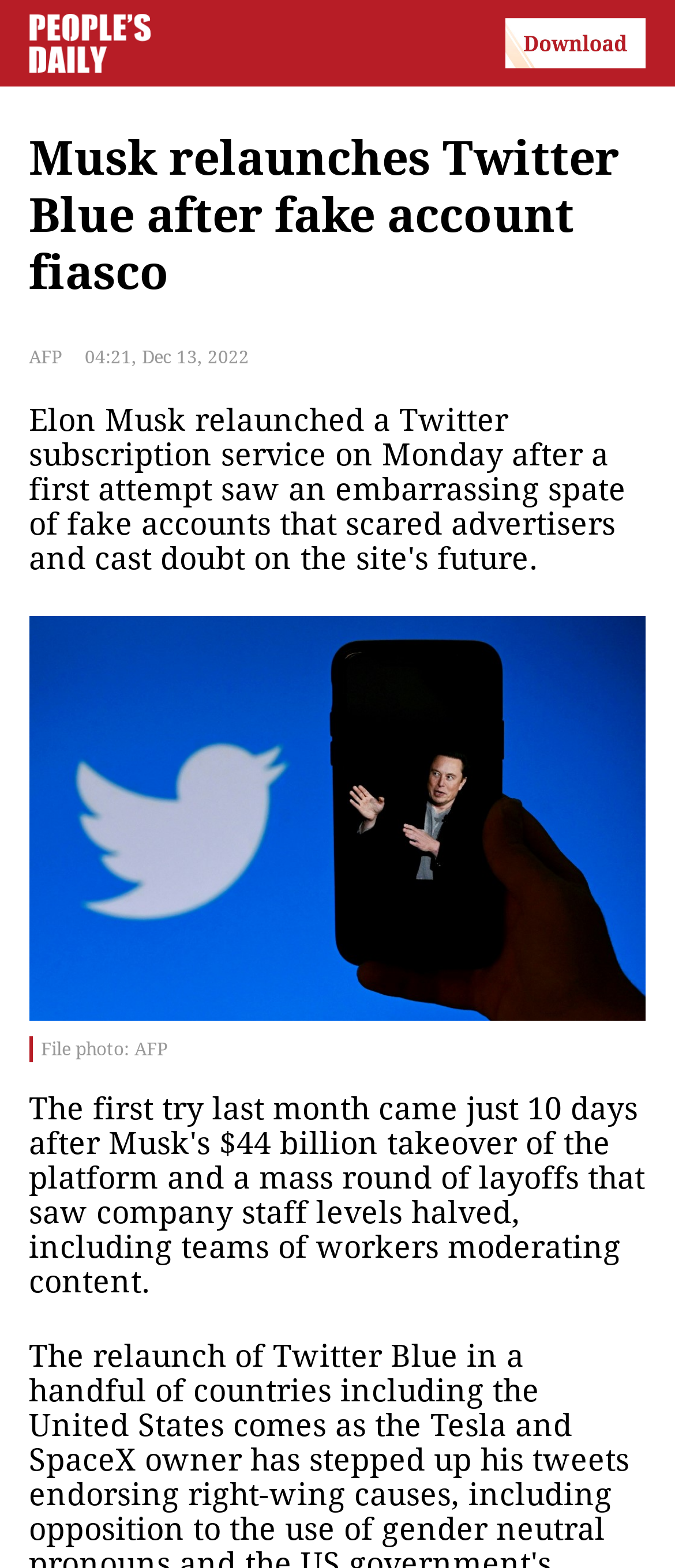What is the caption of the image?
Look at the image and answer the question using a single word or phrase.

File photo